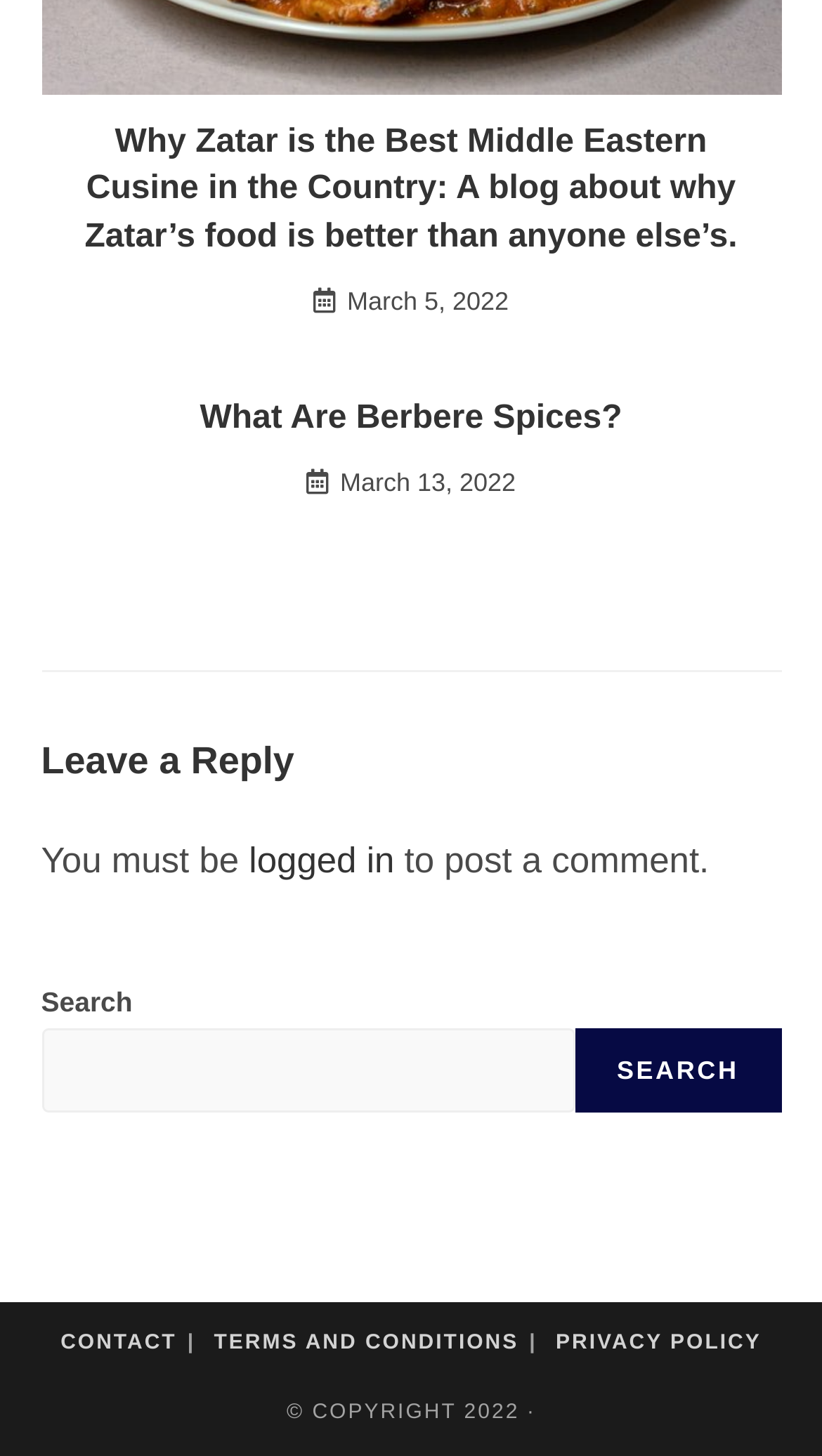What is the date of the first blog post?
Examine the image and give a concise answer in one word or a short phrase.

March 5, 2022